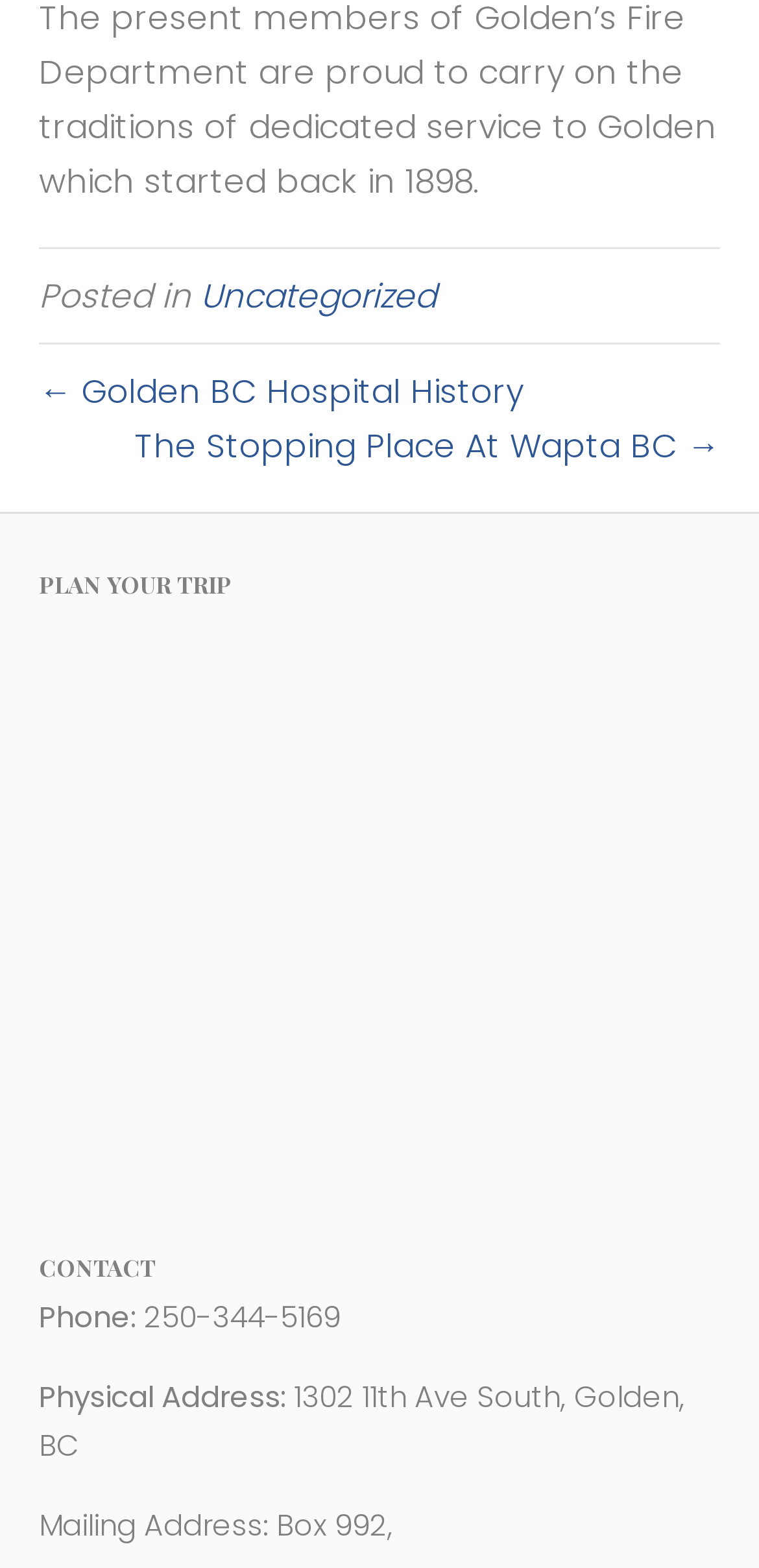Show the bounding box coordinates for the HTML element as described: "alt="Golden BC Museum"".

[0.051, 0.708, 0.949, 0.734]